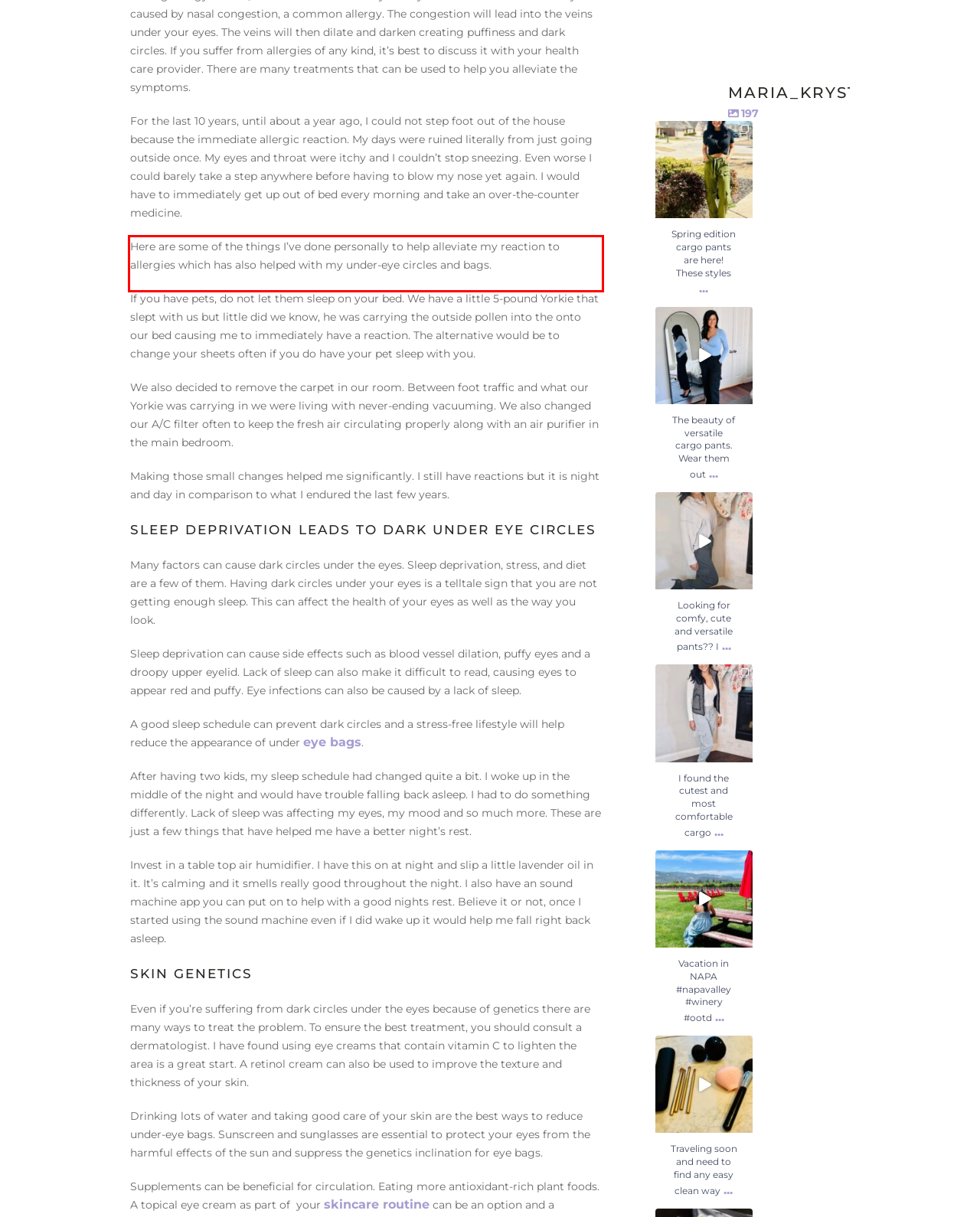Using the provided webpage screenshot, identify and read the text within the red rectangle bounding box.

Here are some of the things I’ve done personally to help alleviate my reaction to allergies which has also helped with my under-eye circles and bags.